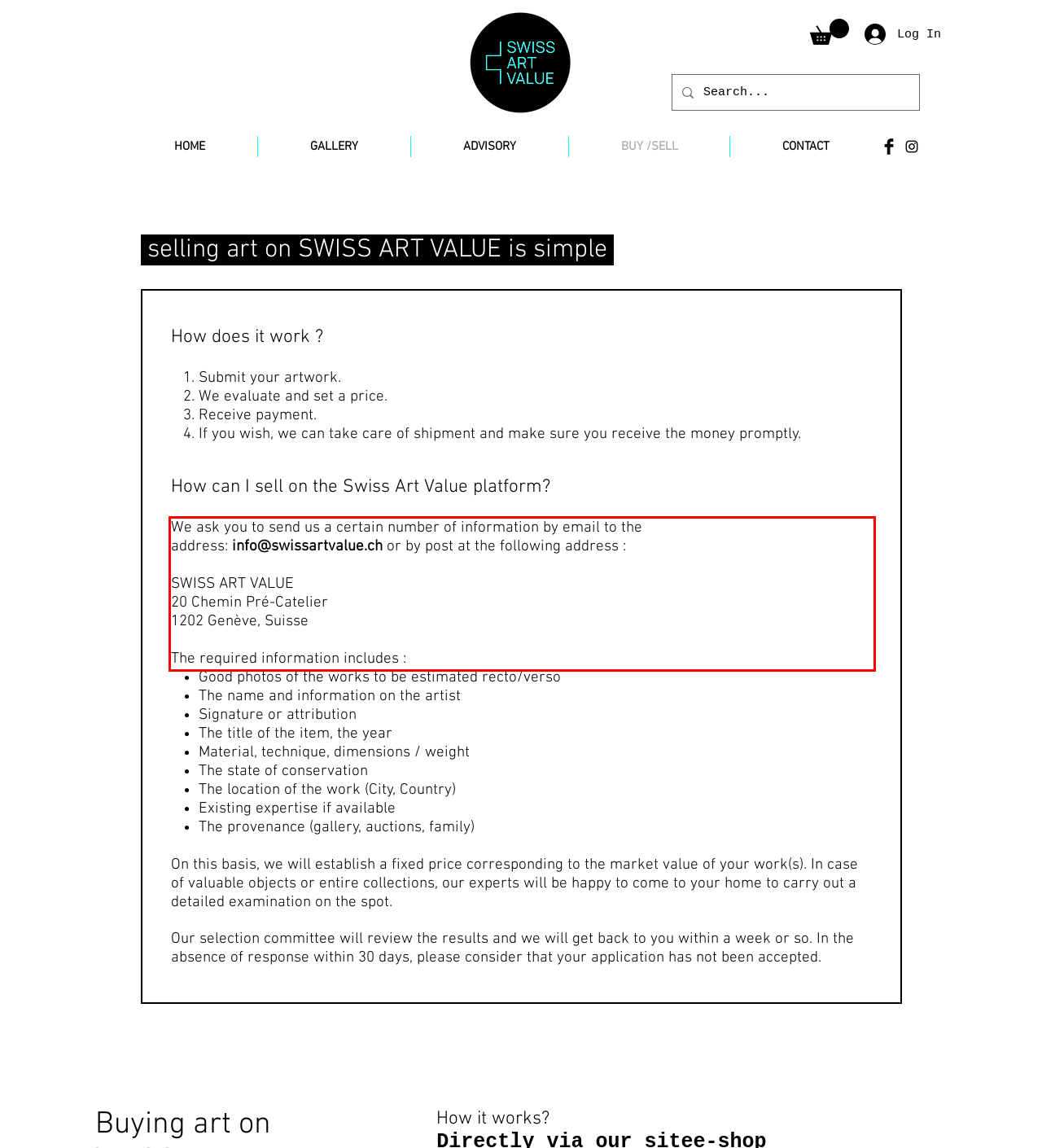Identify and extract the text within the red rectangle in the screenshot of the webpage.

We ask you to send us a certain number of information by email to the address: info@swissartvalue.ch or by post at the following address : SWISS ART VALUE 20 Chemin Pré-Catelier 1202 Genève, Suisse The required information includes :